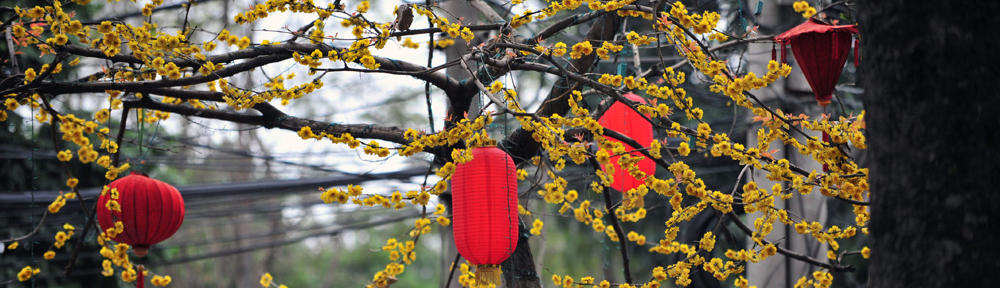Explain the details of the image comprehensively.

The image captures a vibrant scene featuring a tree adorned with bright yellow blossoms, symbolizing prosperity and renewal. Interspersed among the flowers are traditional red lanterns that add a festive touch, often associated with celebrations such as the Lunar New Year. The delicate blooms seem to sway gently in the breeze, creating a picturesque and inviting atmosphere. This artistic representation beautifully reflects cultural themes of joy and celebration, enriching the viewer’s experience with the warmth of tradition and nature.